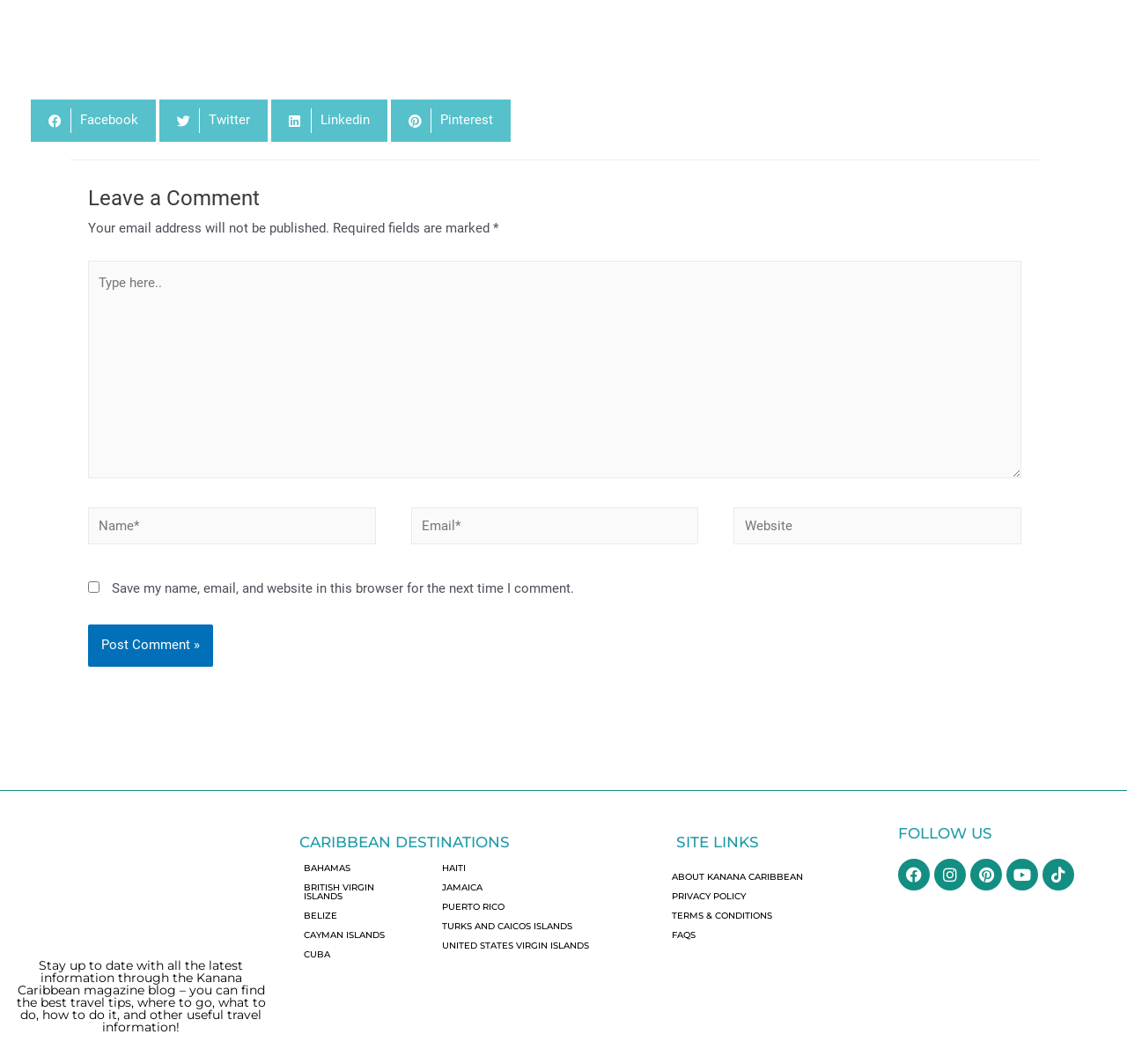What are the Caribbean destinations listed on this website?
Answer the question with a single word or phrase, referring to the image.

BAHAMAS, BRITISH VIRGIN ISLANDS, etc.